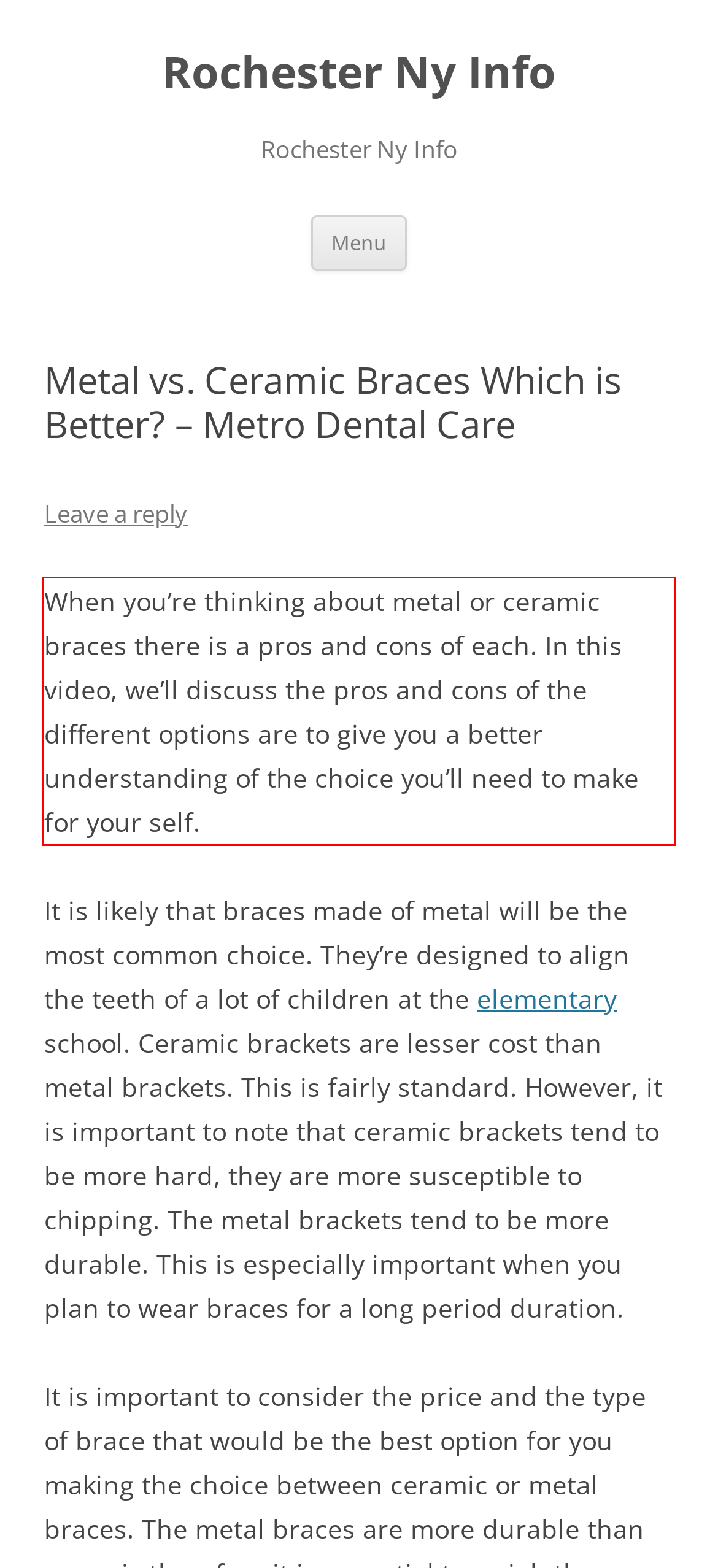You have a screenshot of a webpage with a red bounding box. Use OCR to generate the text contained within this red rectangle.

When you’re thinking about metal or ceramic braces there is a pros and cons of each. In this video, we’ll discuss the pros and cons of the different options are to give you a better understanding of the choice you’ll need to make for your self.